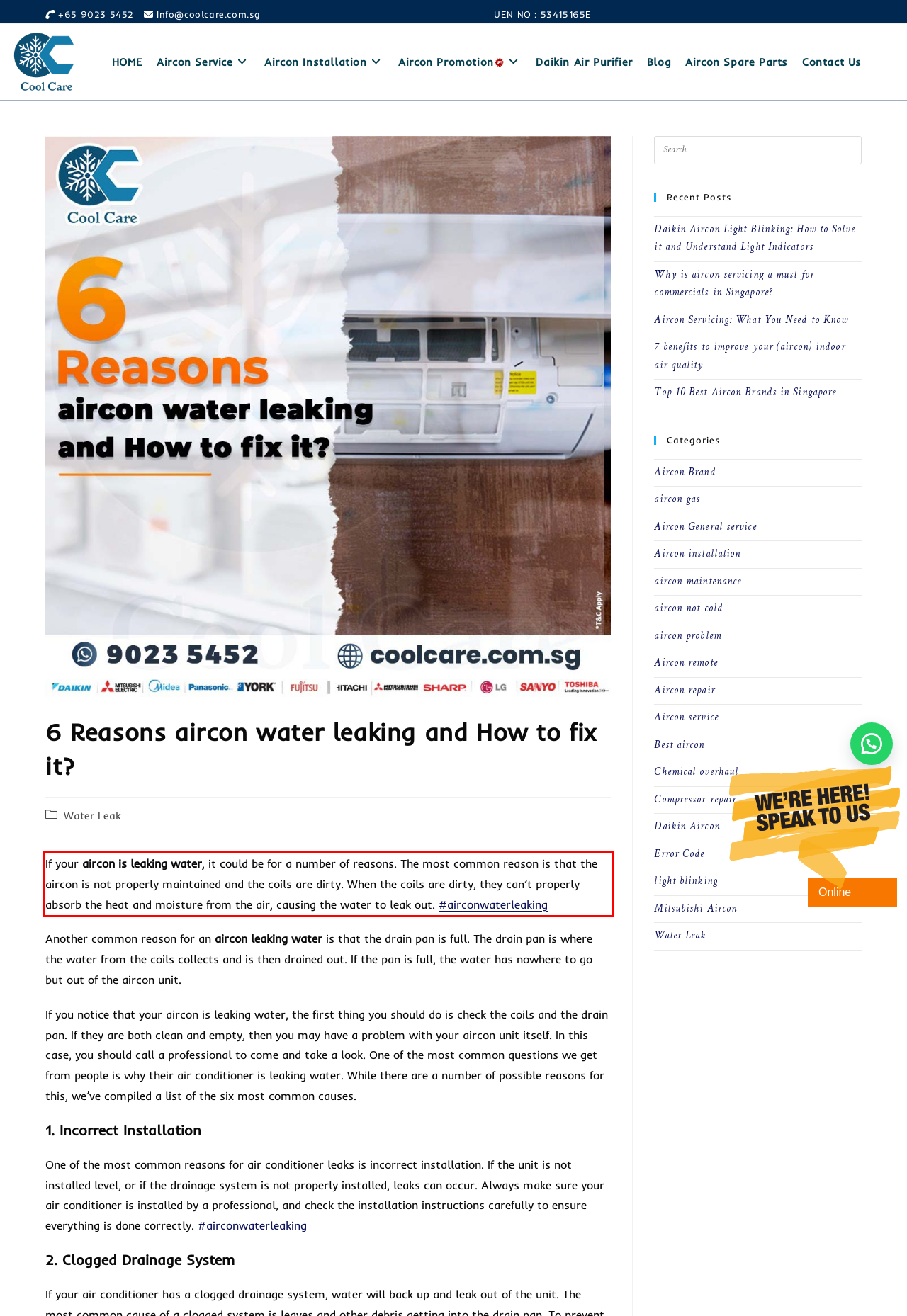Identify and transcribe the text content enclosed by the red bounding box in the given screenshot.

If your aircon is leaking water, it could be for a number of reasons. The most common reason is that the aircon is not properly maintained and the coils are dirty. When the coils are dirty, they can’t properly absorb the heat and moisture from the air, causing the water to leak out. #airconwaterleaking